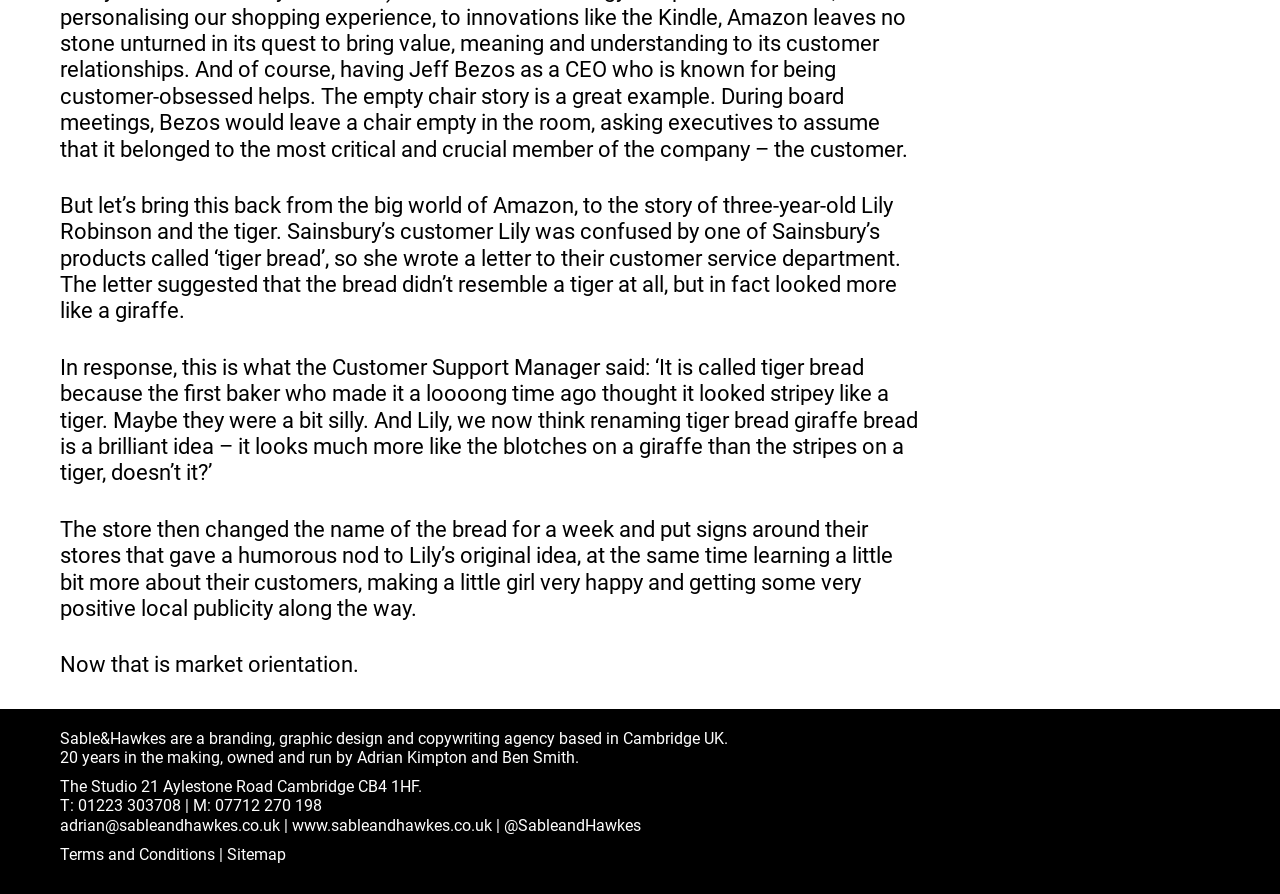Can you give a detailed response to the following question using the information from the image? What did the Customer Support Manager suggest renaming the bread to?

According to the story, the Customer Support Manager responded to Lily's letter and suggested renaming the 'tiger bread' to 'giraffe bread' because it looked more like the blotches on a giraffe than the stripes on a tiger.